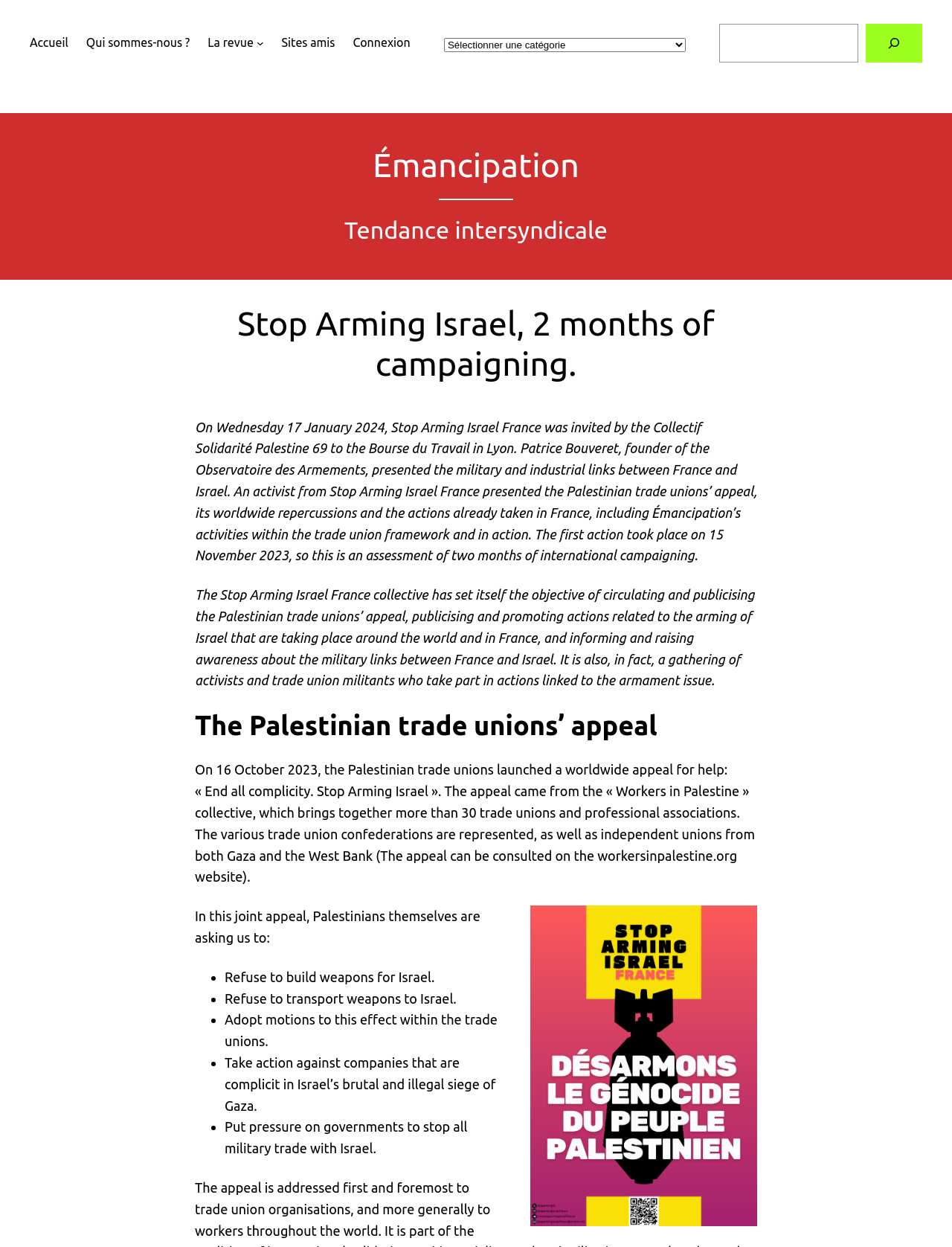Find the bounding box coordinates of the element I should click to carry out the following instruction: "Select a category from the combobox".

[0.466, 0.03, 0.72, 0.042]